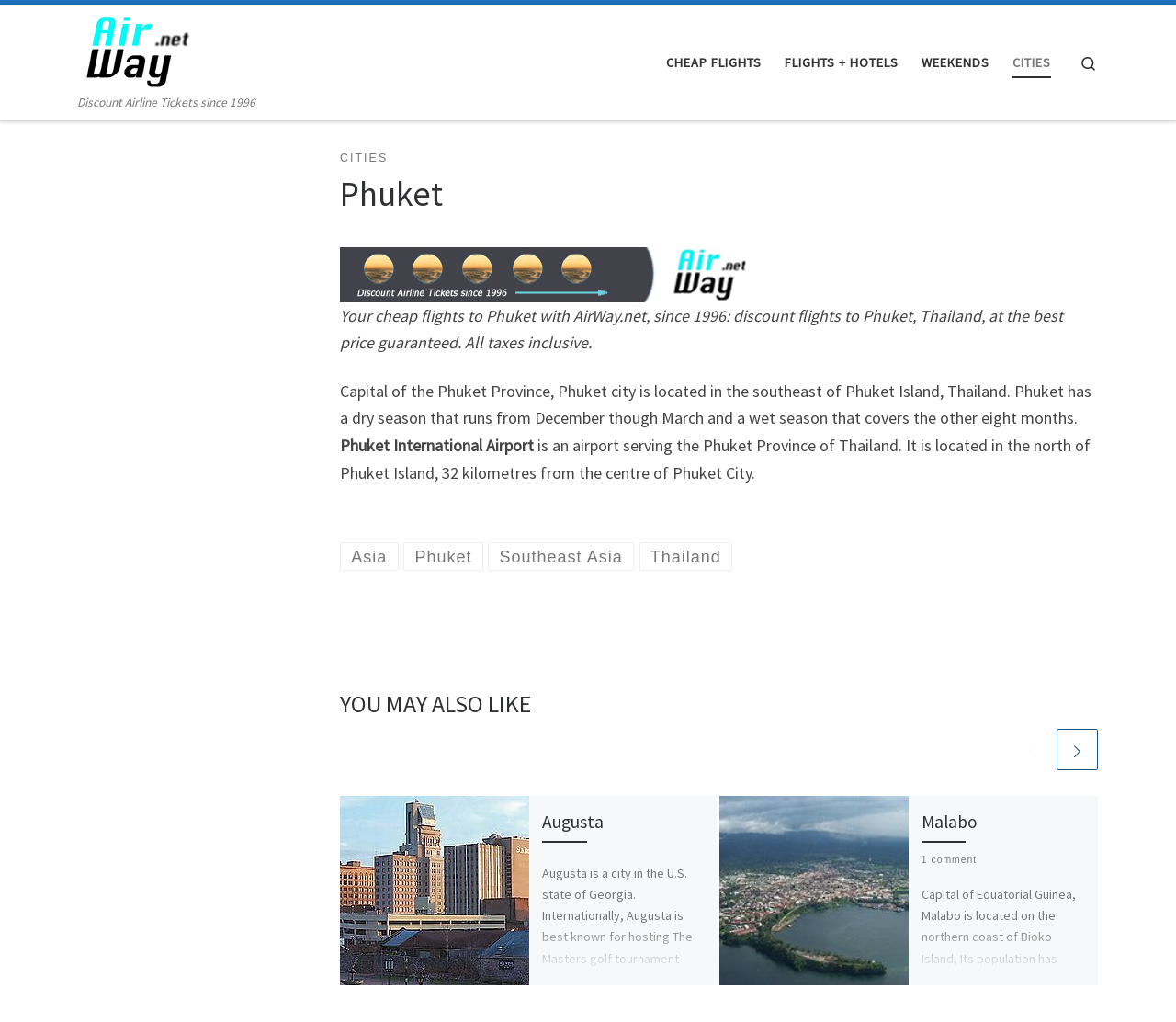Highlight the bounding box coordinates of the element you need to click to perform the following instruction: "Go to cheap flights page."

[0.562, 0.04, 0.653, 0.082]